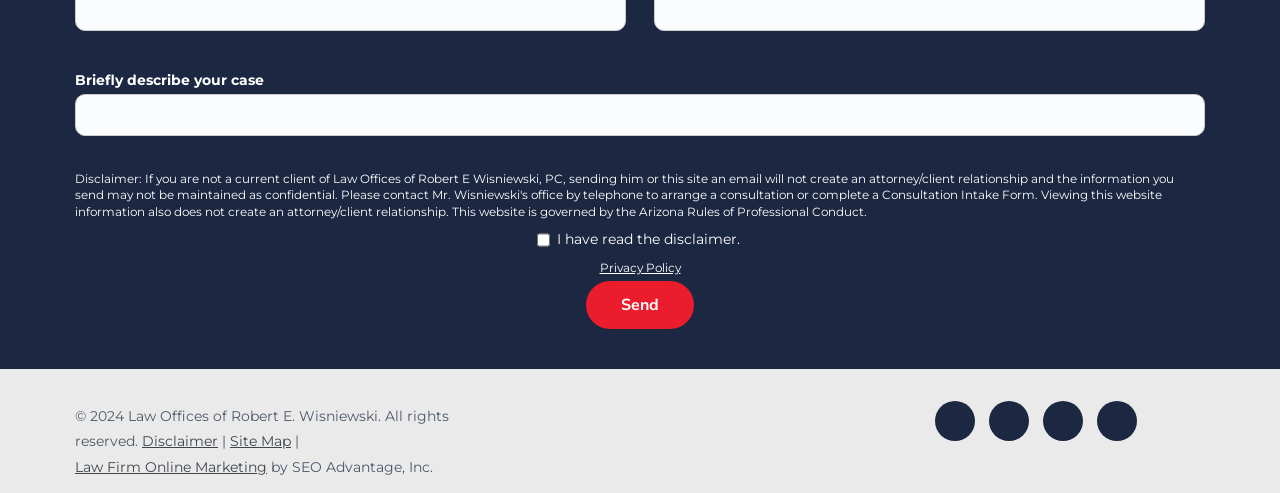Bounding box coordinates should be in the format (top-left x, top-left y, bottom-right x, bottom-right y) and all values should be floating point numbers between 0 and 1. Determine the bounding box coordinate for the UI element described as: alt="LinkedIn icon"

[0.814, 0.813, 0.846, 0.894]